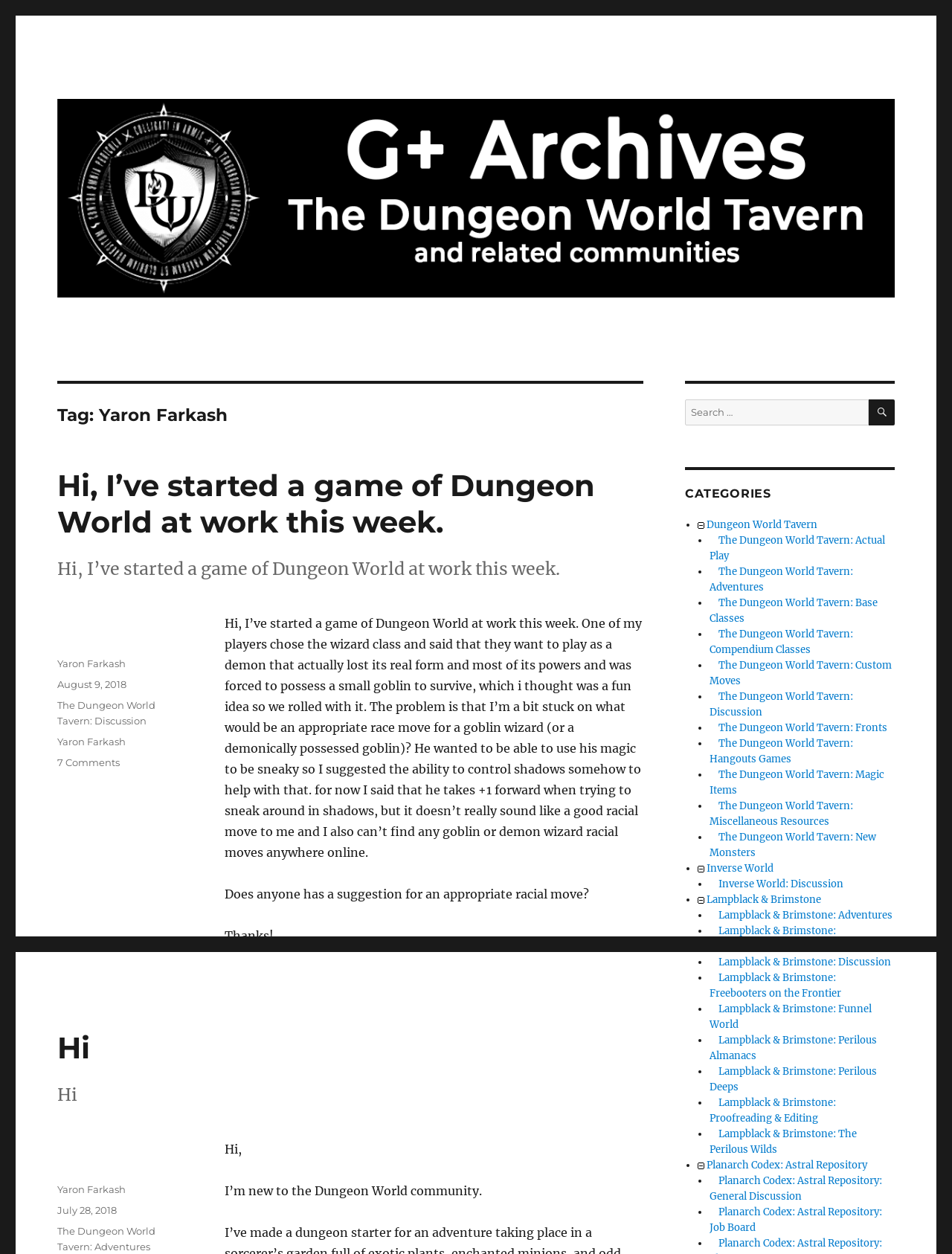Given the description of the UI element: "Lampblack & Brimstone: Discussion", predict the bounding box coordinates in the form of [left, top, right, bottom], with each value being a float between 0 and 1.

[0.755, 0.762, 0.936, 0.772]